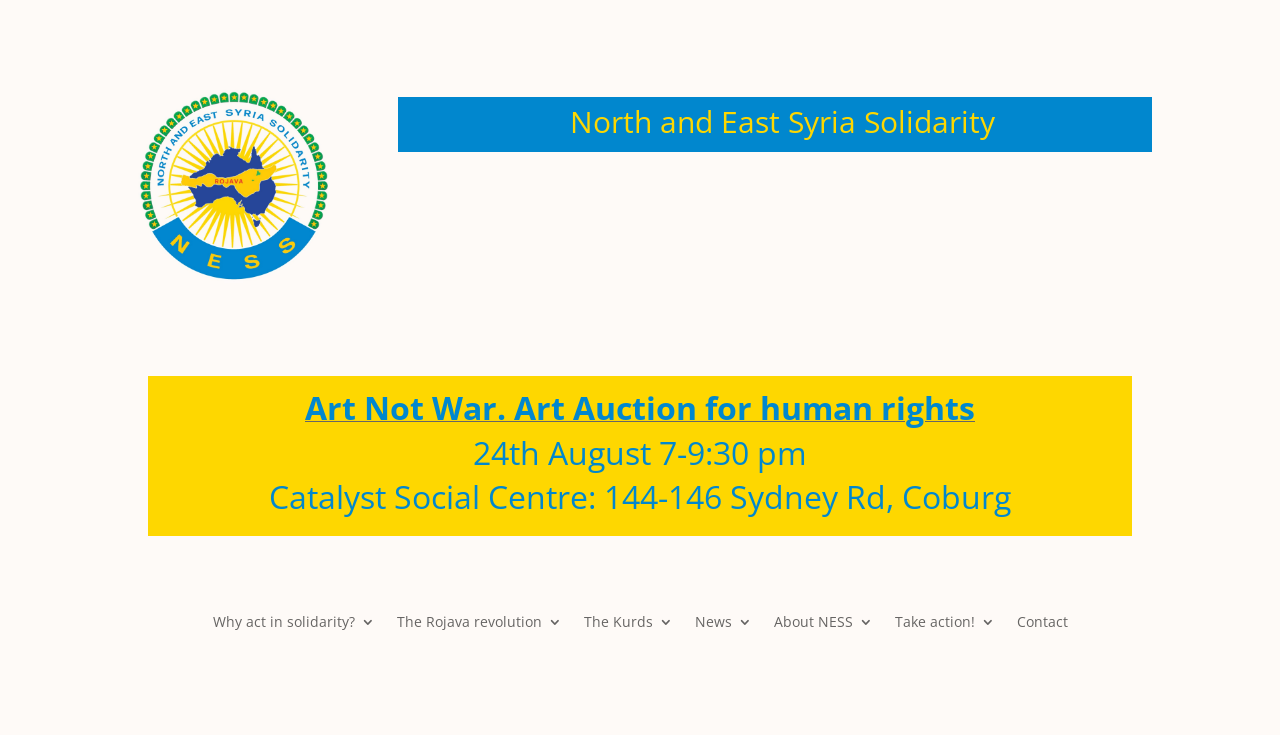Generate a comprehensive description of the webpage content.

The webpage is about Recognition - NESS, with a prominent image at the top left corner. Above the image, there is a link. To the right of the image, there is a heading that reads "North and East Syria Solidarity". 

Below the image, there is a link to an art auction event for human rights, titled "Art Not War. Art Auction for human rights". The event details are provided, including the date "24th August 7-9:30 pm" and the location "Catalyst Social Centre: 144-146 Sydney Rd, Coburg".

Further down, there are six links arranged horizontally, each with a number "3" at the end. The links are titled "Why act in solidarity?", "The Rojava revolution", "The Kurds", "News", "About NESS", and "Take action!". These links are followed by a "Contact" link at the bottom right corner of the page.